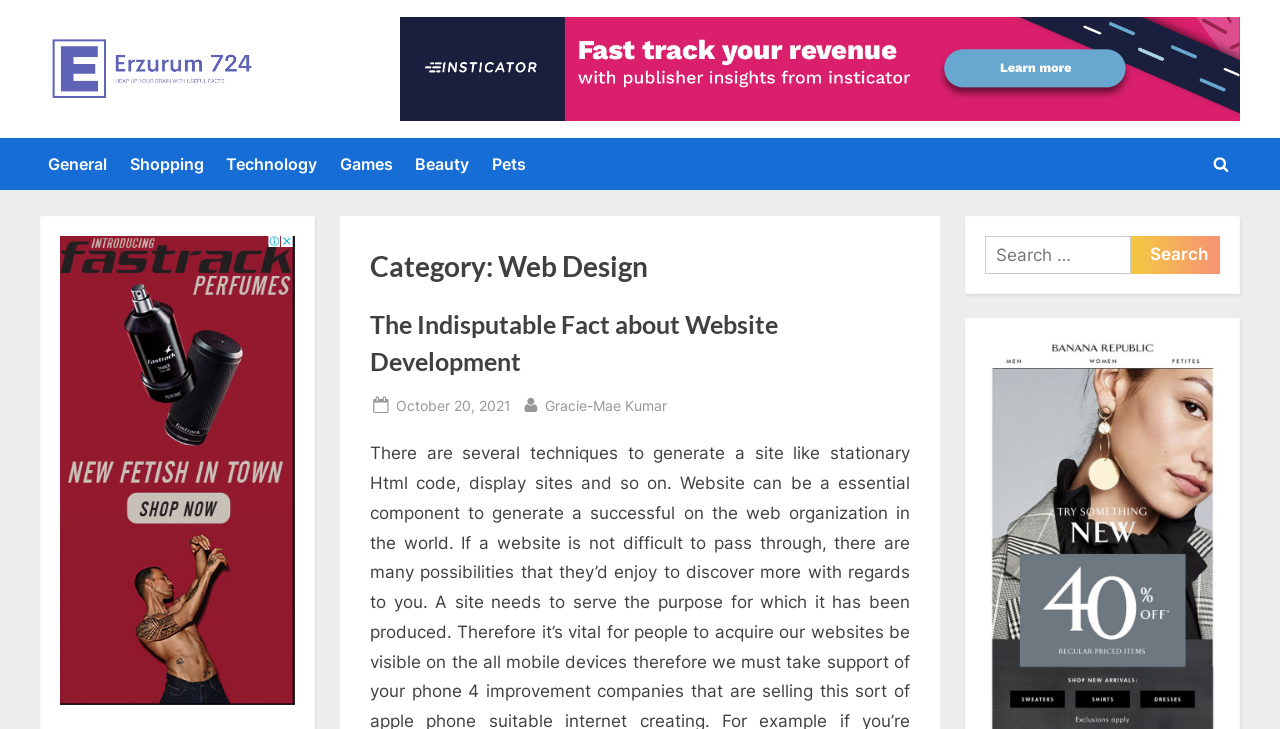Provide a thorough summary of the webpage.

The webpage is about web design, specifically focused on Erzurum 724. At the top left, there is a link and an image with the text "Erzurum 724". Below this, there is a static text that reads "Keep an eye on incredible things". 

To the right of the top section, there is a horizontal navigation menu labeled "Primary Menu" with 7 links: "General", "Shopping", "Technology", "Games", "Beauty", "Pets", and "Toggle search form". 

Below the navigation menu, there is a header section with a heading that reads "Category: Web Design". Underneath this, there is another header section with a heading that reads "The Indisputable Fact about Website Development". This section contains a link to the article, a posted date "October 20, 2021", and the author's name "Gracie-Mae Kumar". 

On the right side of the page, there is a search section with a label "Search for:" and a search box. The search box has a button labeled "Search" to its right.